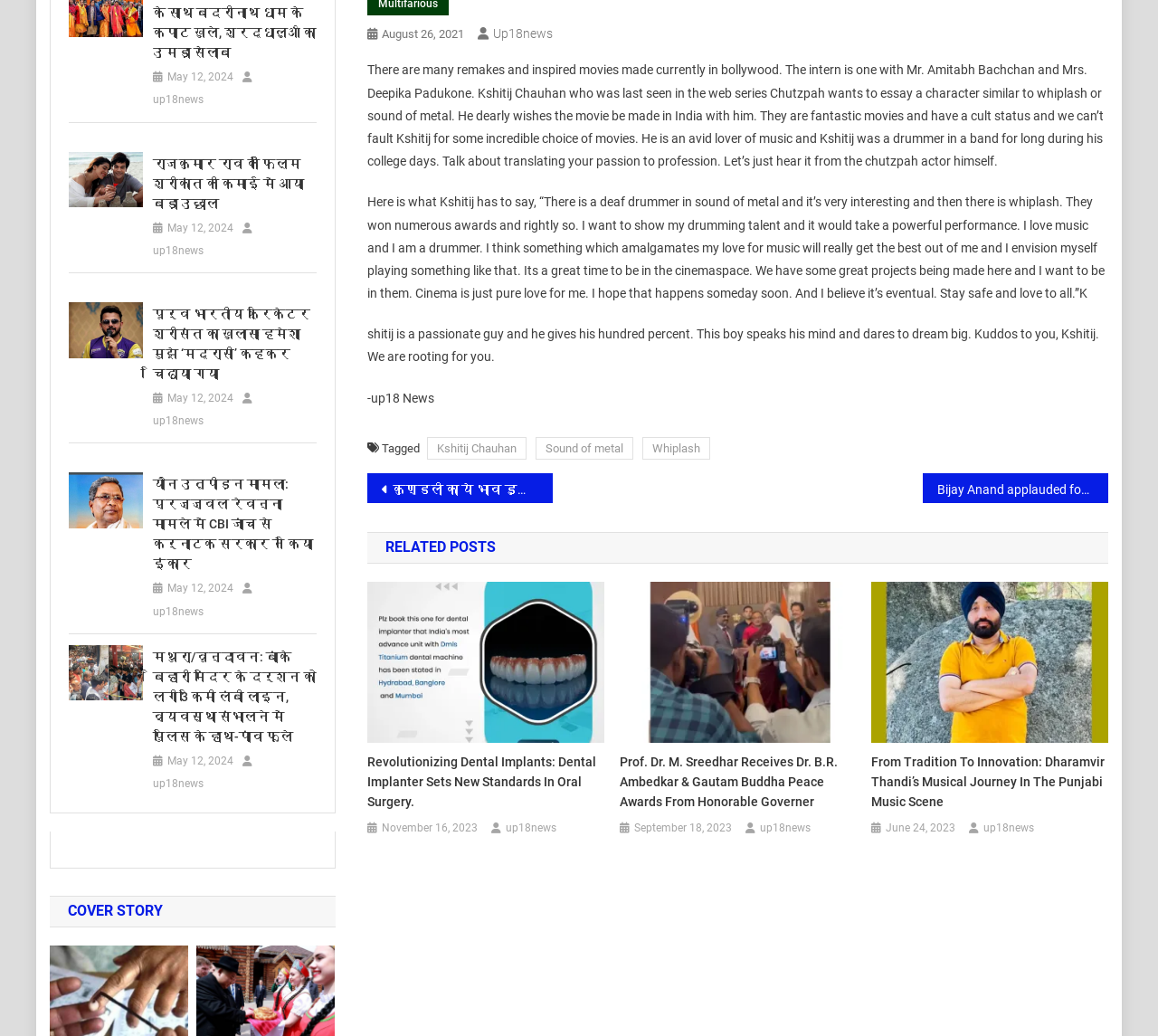What is the name of the actor who wants to play a character similar to Whiplash or Sound of Metal?
Answer the question using a single word or phrase, according to the image.

Kshitij Chauhan